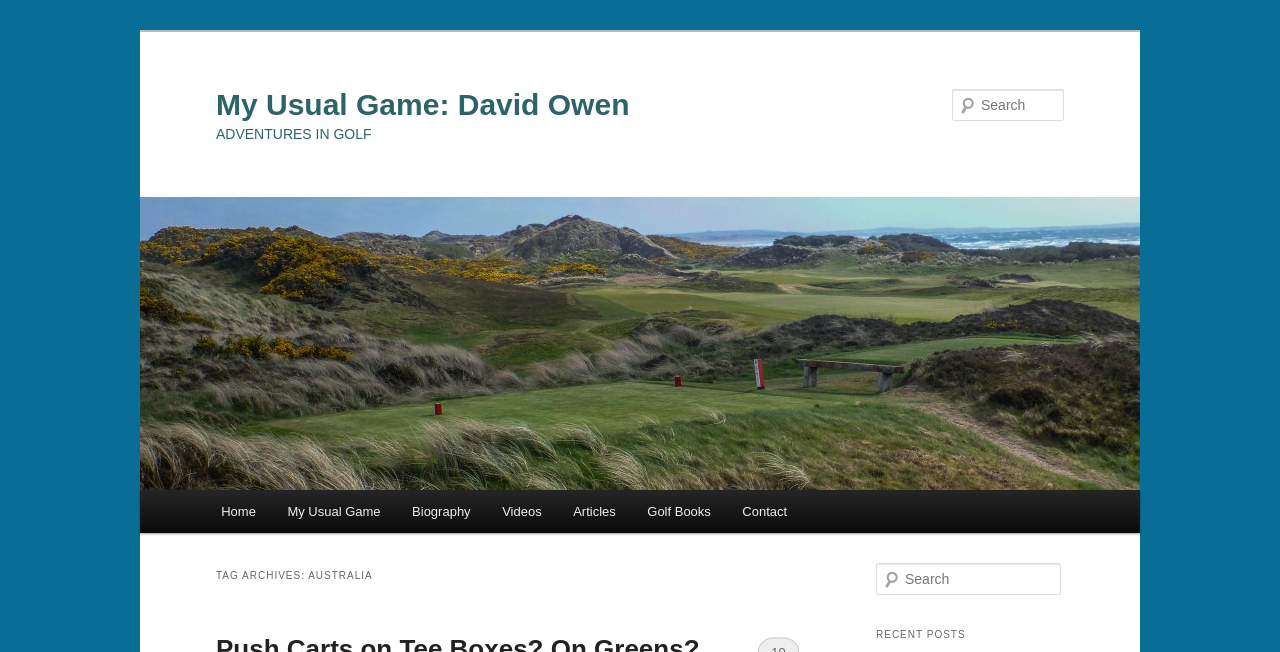Please mark the bounding box coordinates of the area that should be clicked to carry out the instruction: "read biography".

[0.31, 0.751, 0.38, 0.818]